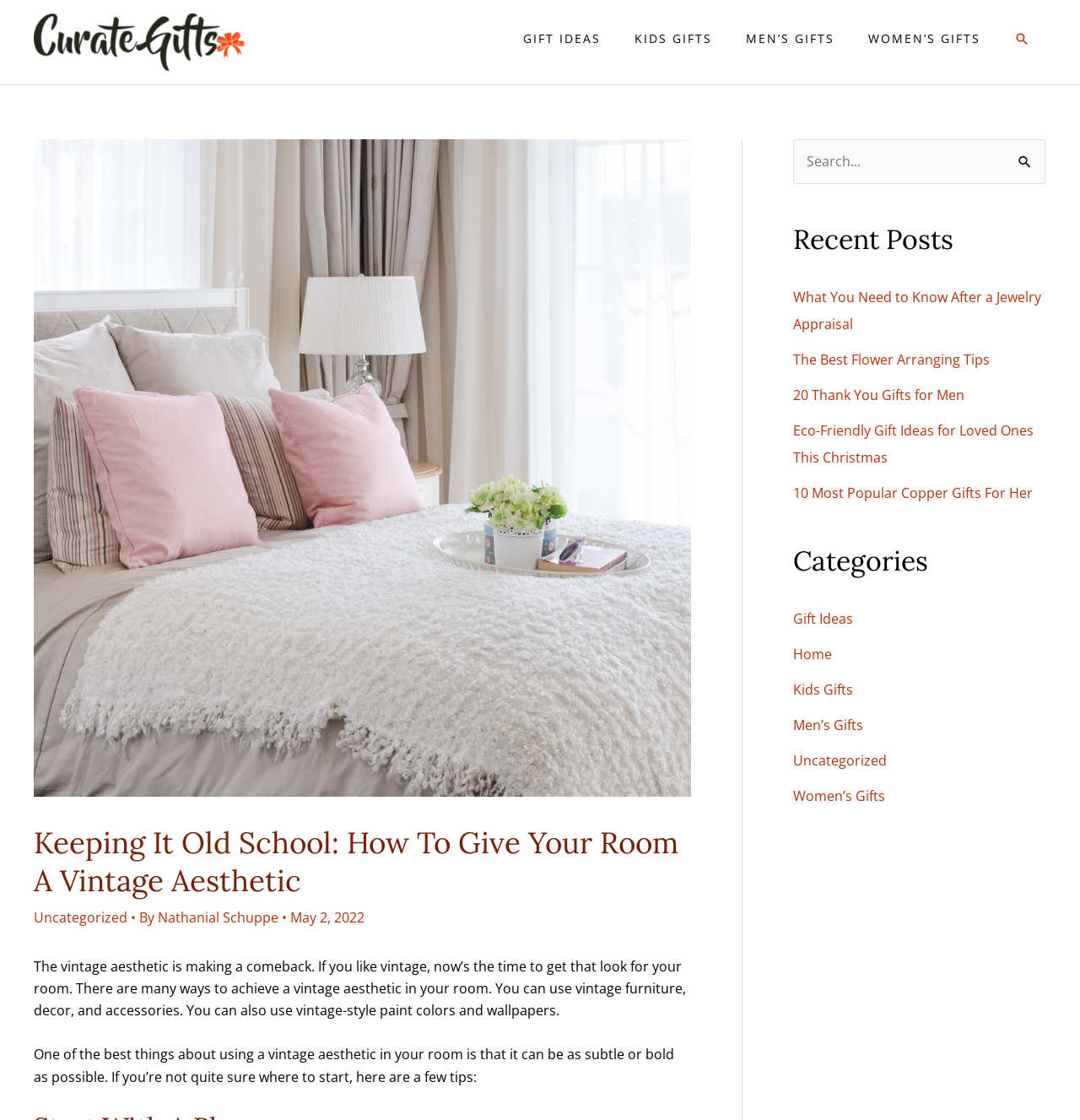Please find the top heading of the webpage and generate its text.

Keeping It Old School: How To Give Your Room A Vintage Aesthetic